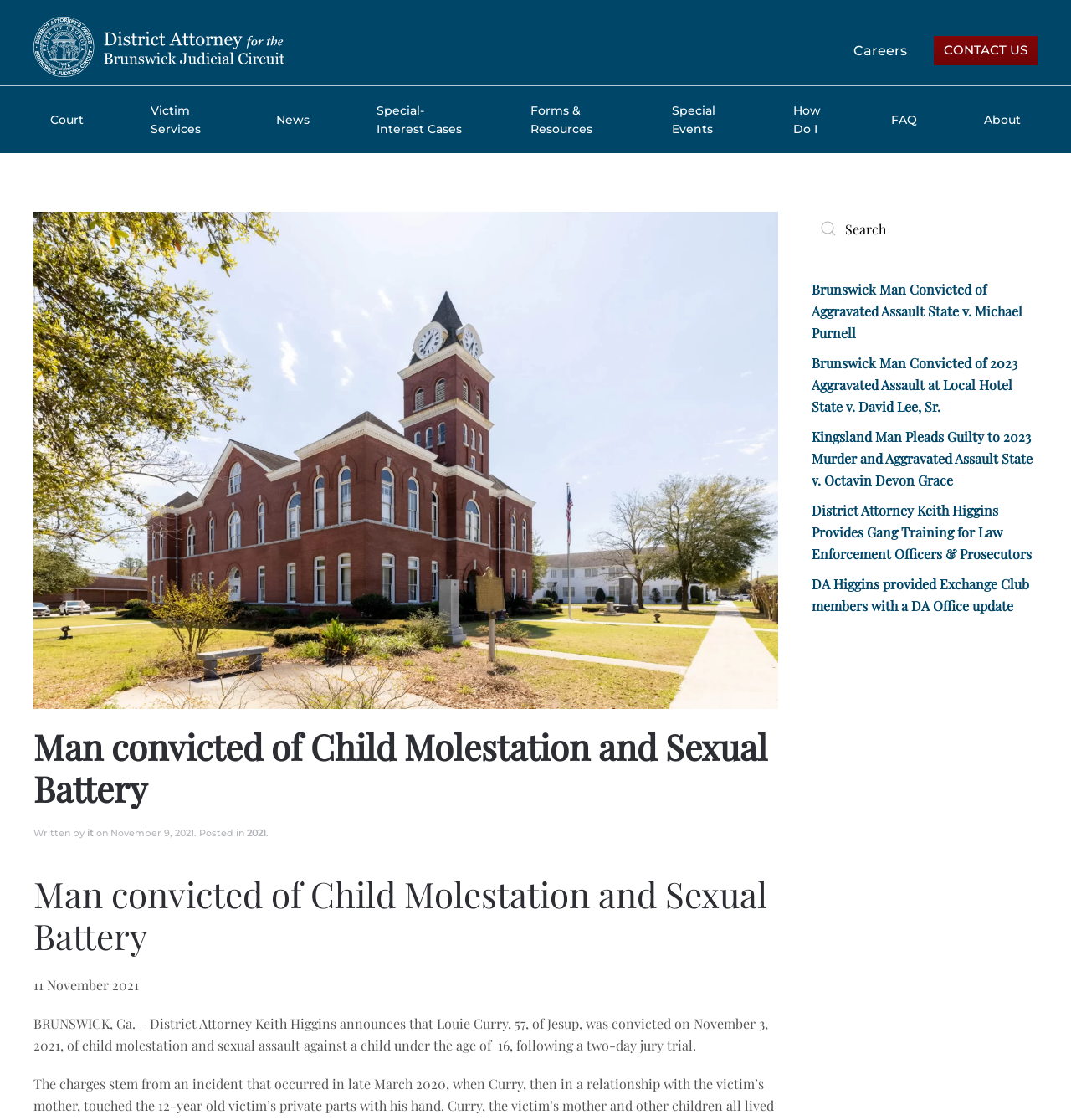Determine the bounding box coordinates for the area that needs to be clicked to fulfill this task: "Search for something". The coordinates must be given as four float numbers between 0 and 1, i.e., [left, top, right, bottom].

[0.758, 0.189, 0.969, 0.219]